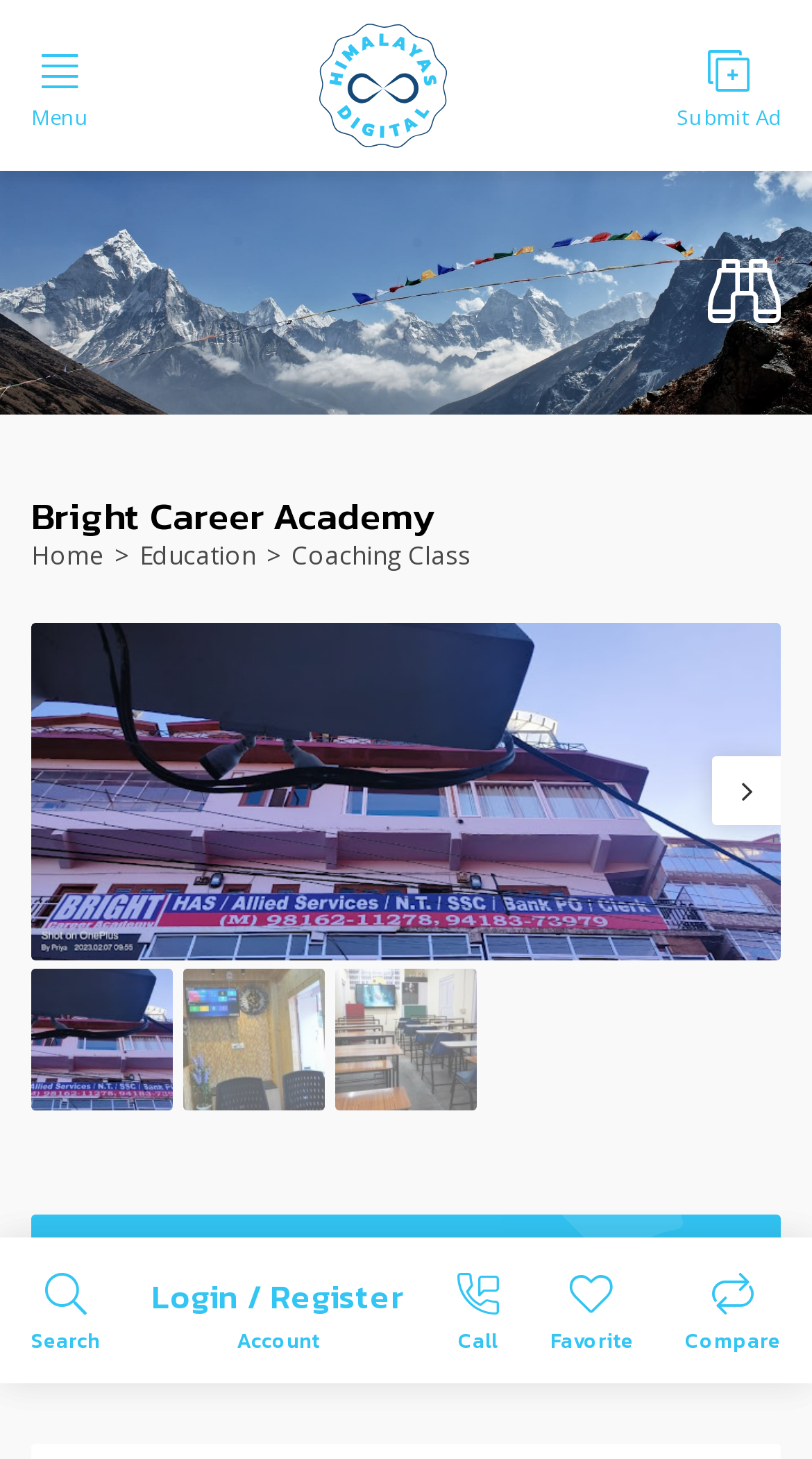Find the bounding box coordinates for the area that should be clicked to accomplish the instruction: "Call the academy".

[0.563, 0.87, 0.614, 0.927]